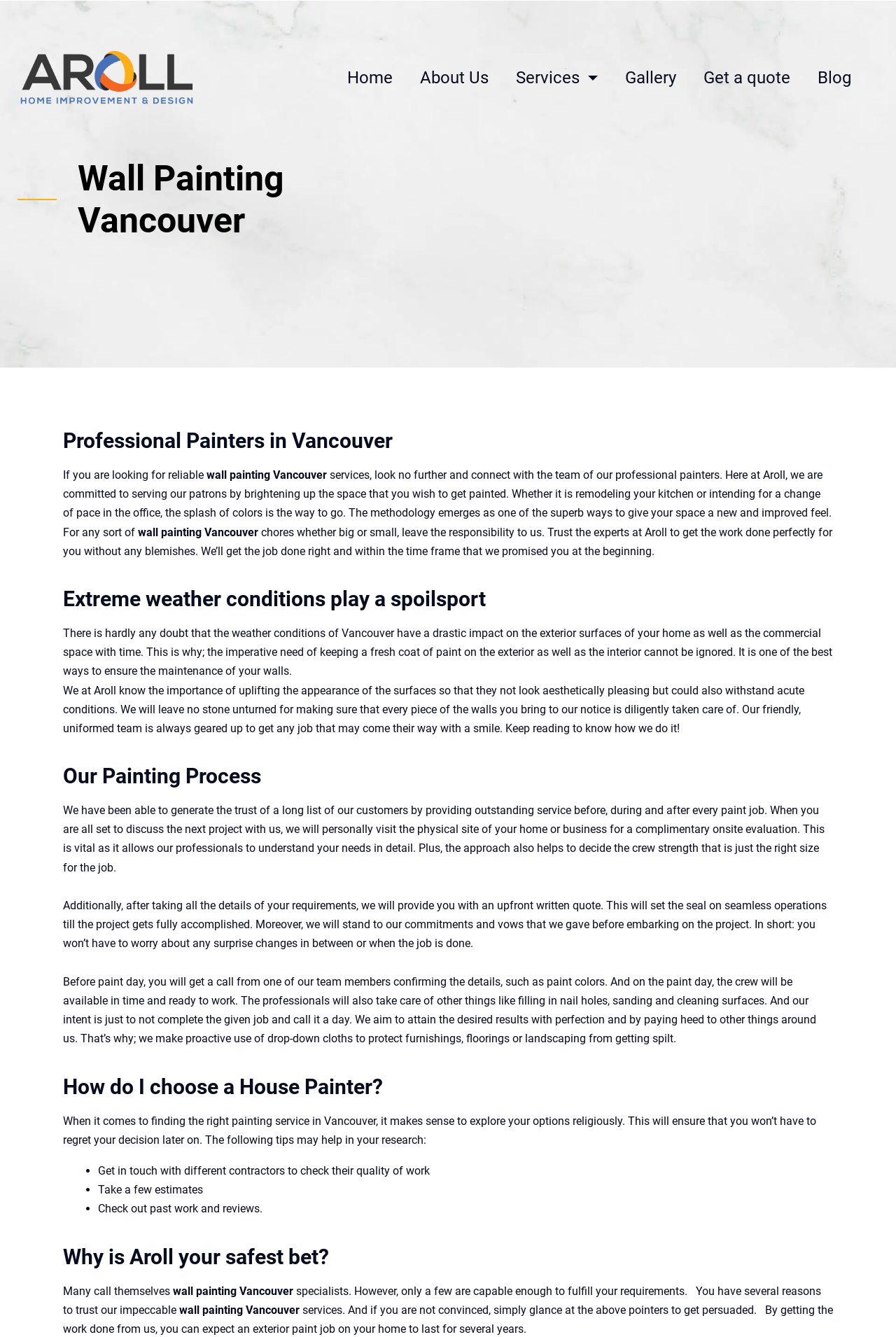Why is exterior painting important?
Give a one-word or short-phrase answer derived from the screenshot.

To protect from weather